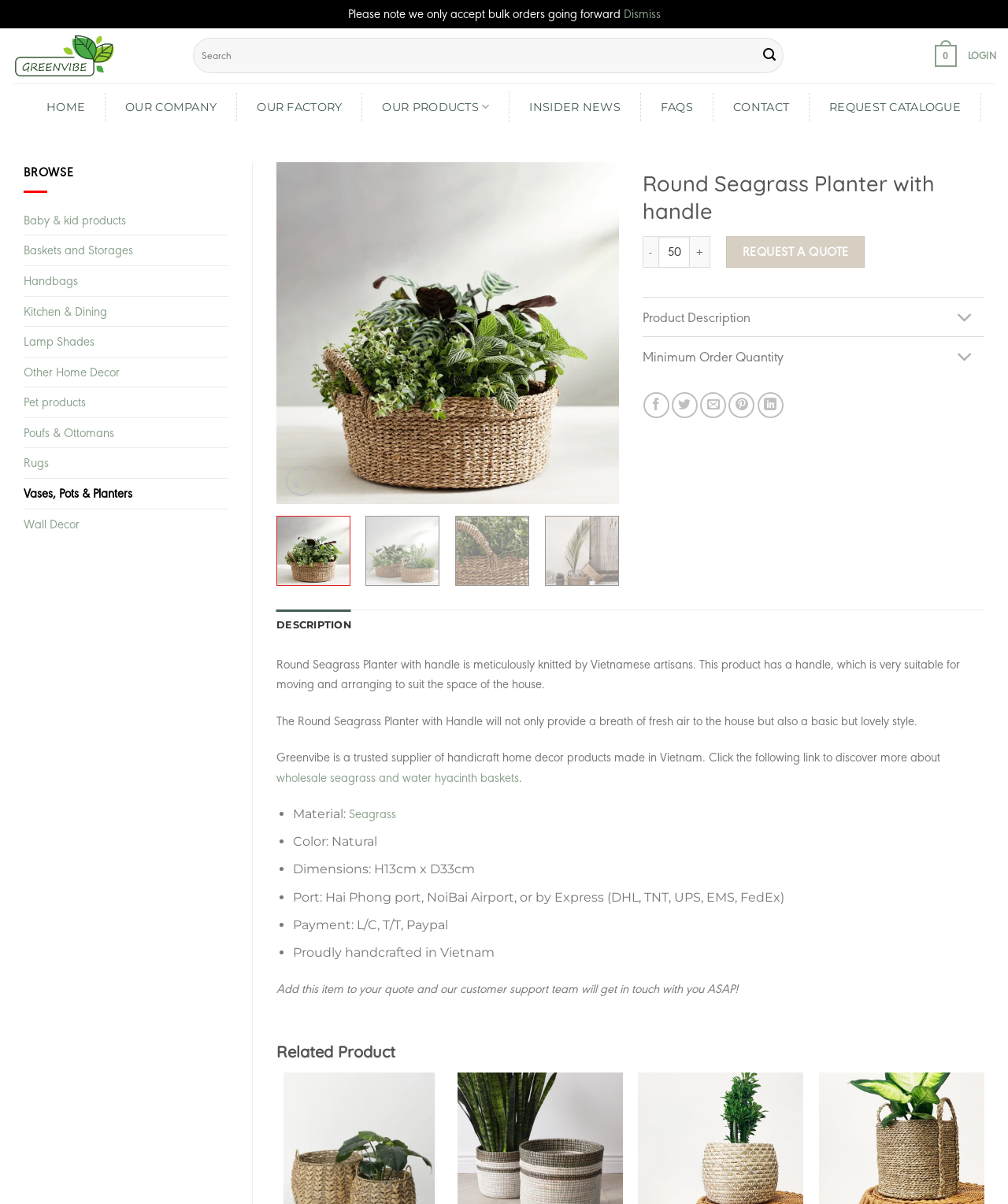Describe all the key features and sections of the webpage thoroughly.

This webpage is about a wholesale product, specifically a Round Seagrass Planter with a handle, from a Vietnamese supplier. At the top, there is a notification that the website only accepts bulk orders. Below that, there is a search bar and a navigation menu with links to various sections of the website, including the home page, company information, products, news, FAQs, and contact details.

On the left side, there is a category menu with links to different product categories, such as baby and kid products, baskets and storages, handbags, and more. Below that, there is a figure showcasing the product, with a link to the product details and an image of the product.

The main content area is dedicated to the product details. There is a heading with the product name, followed by a quantity selector and a "Request a Quote" button. Below that, there are links to the product description, minimum order quantity, and other details.

The product description section is divided into tabs, with the first tab open by default. This section provides a detailed description of the product, including its features, materials, and dimensions. There are also links to related products and information about the supplier.

Throughout the page, there are various buttons and links to facilitate navigation and interaction, such as "Previous" and "Next" buttons, a "LOGIN" link, and social media icons.